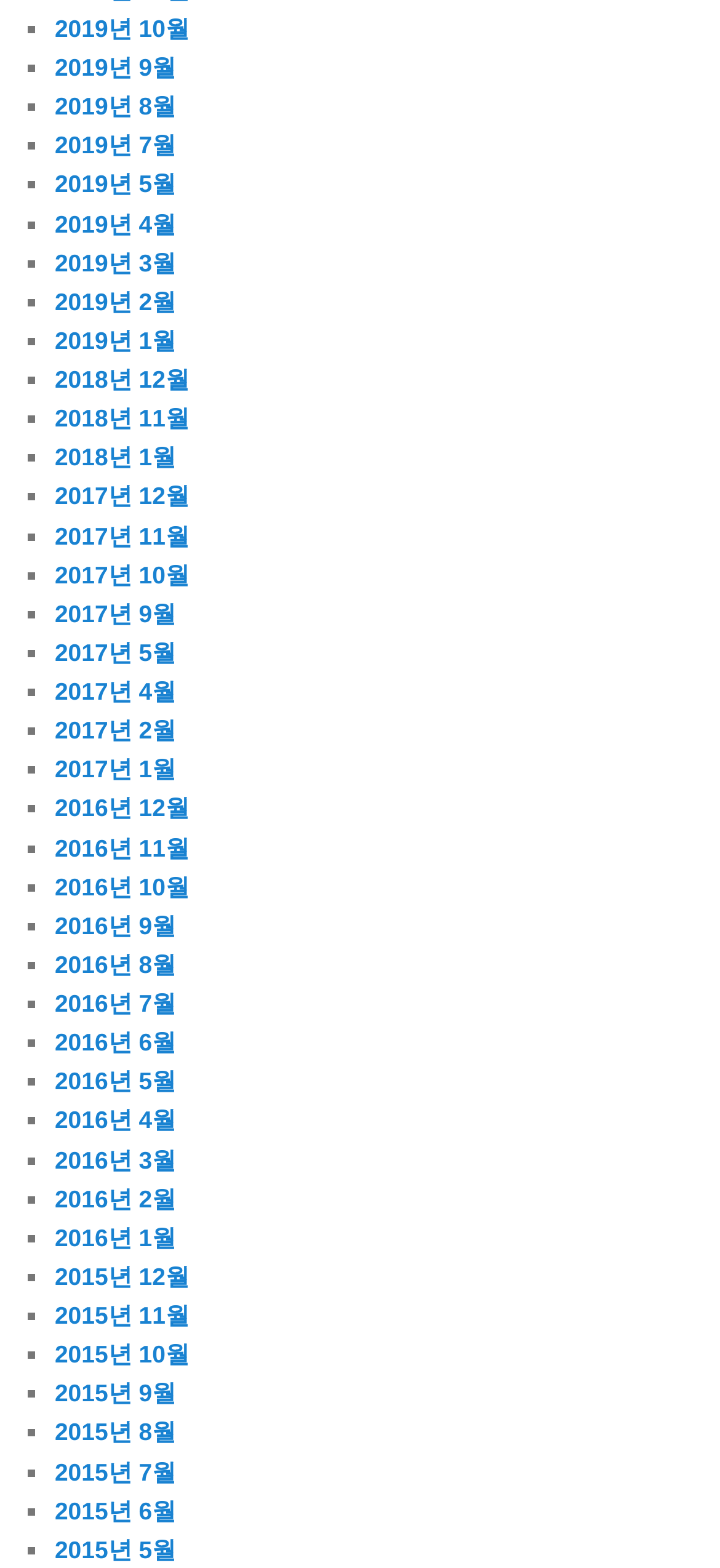Are there any links for the year 2020?
Please provide a single word or phrase in response based on the screenshot.

No